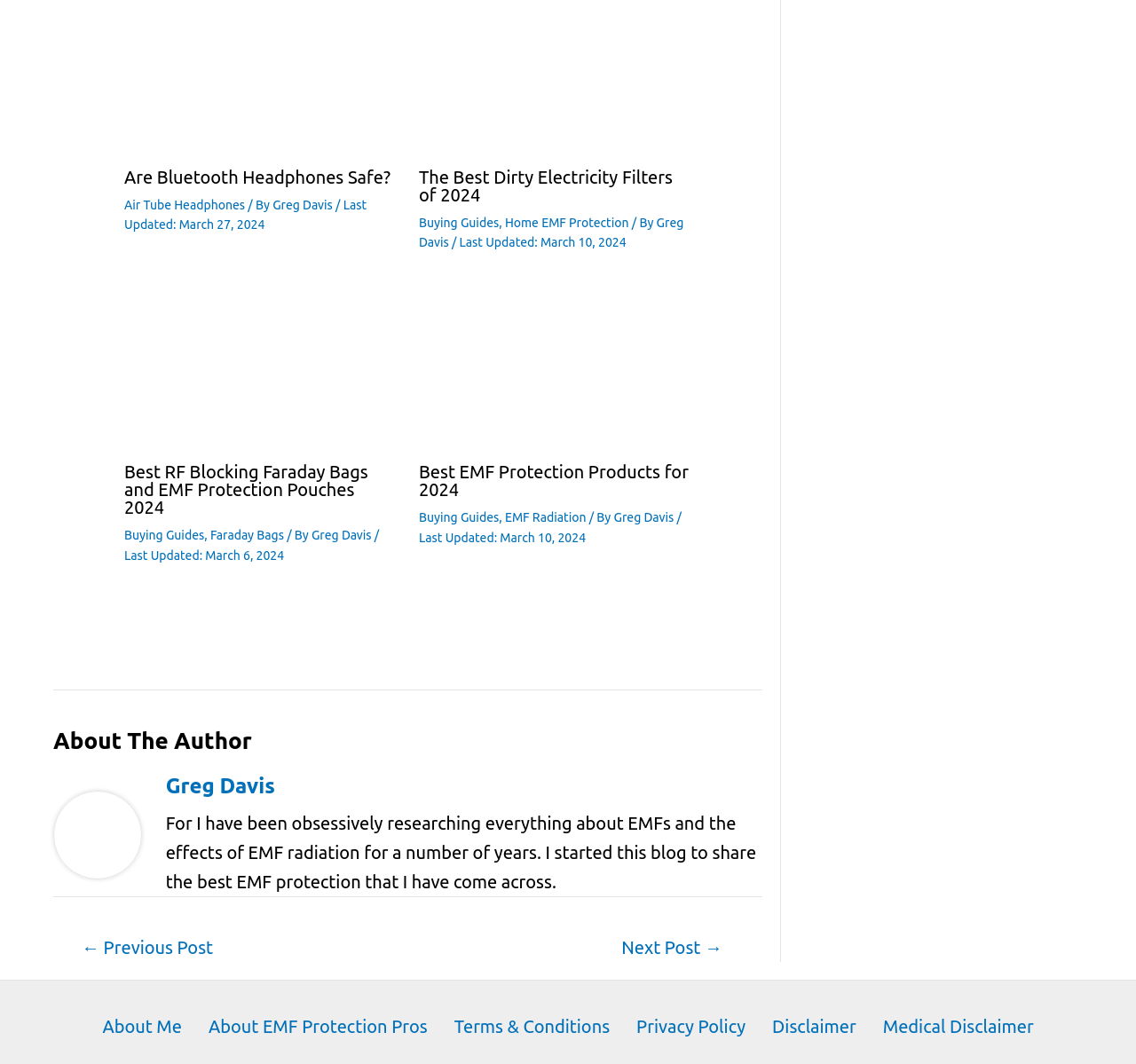Examine the screenshot and answer the question in as much detail as possible: What is the topic of the articles on this webpage?

I analyzed the headings and content of the articles and found that they are all related to EMF protection, including topics like dirty electricity filters, faraday bags, and EMF protection products.